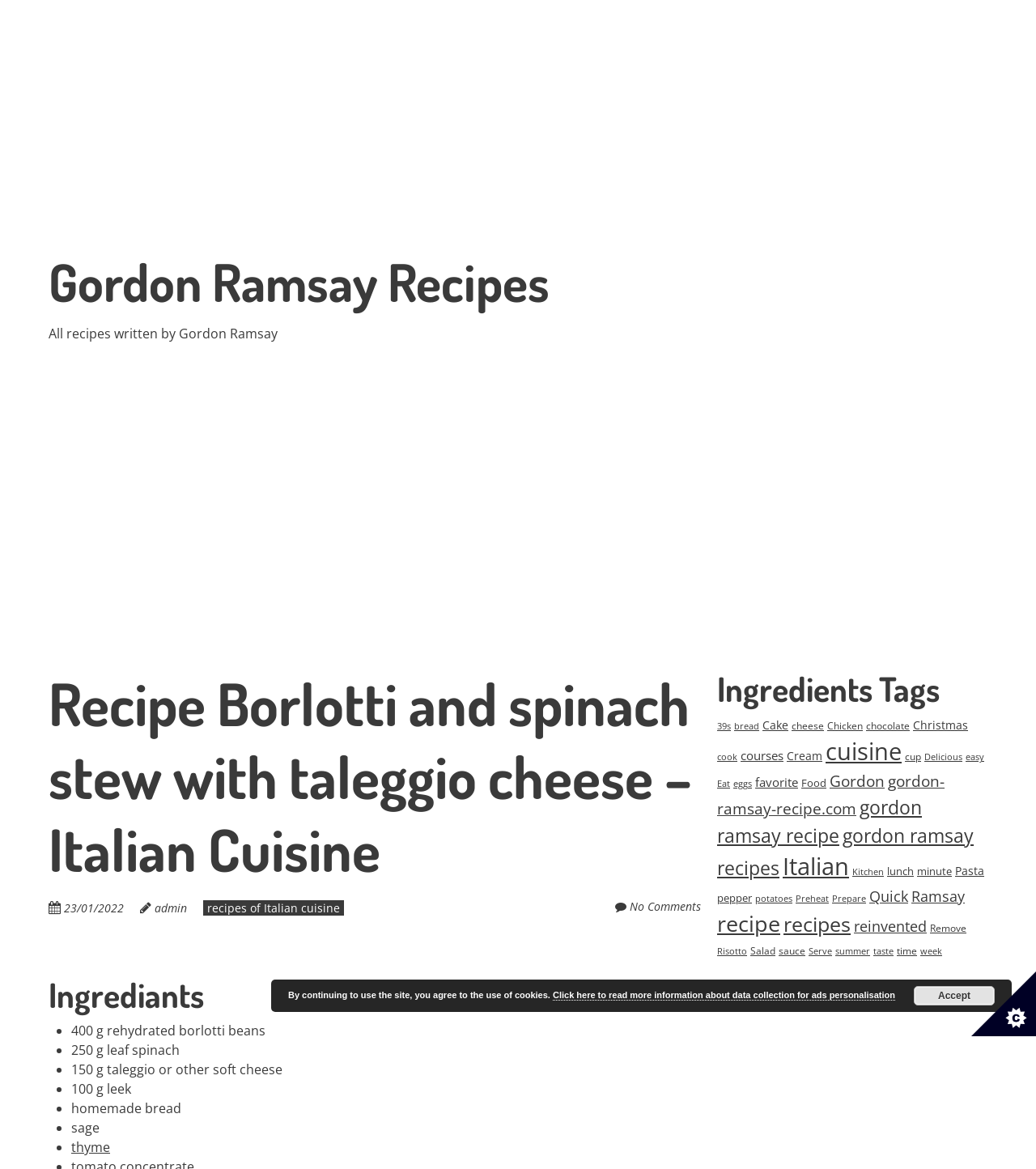Find and indicate the bounding box coordinates of the region you should select to follow the given instruction: "Check the ingredients list".

[0.047, 0.832, 0.677, 0.869]